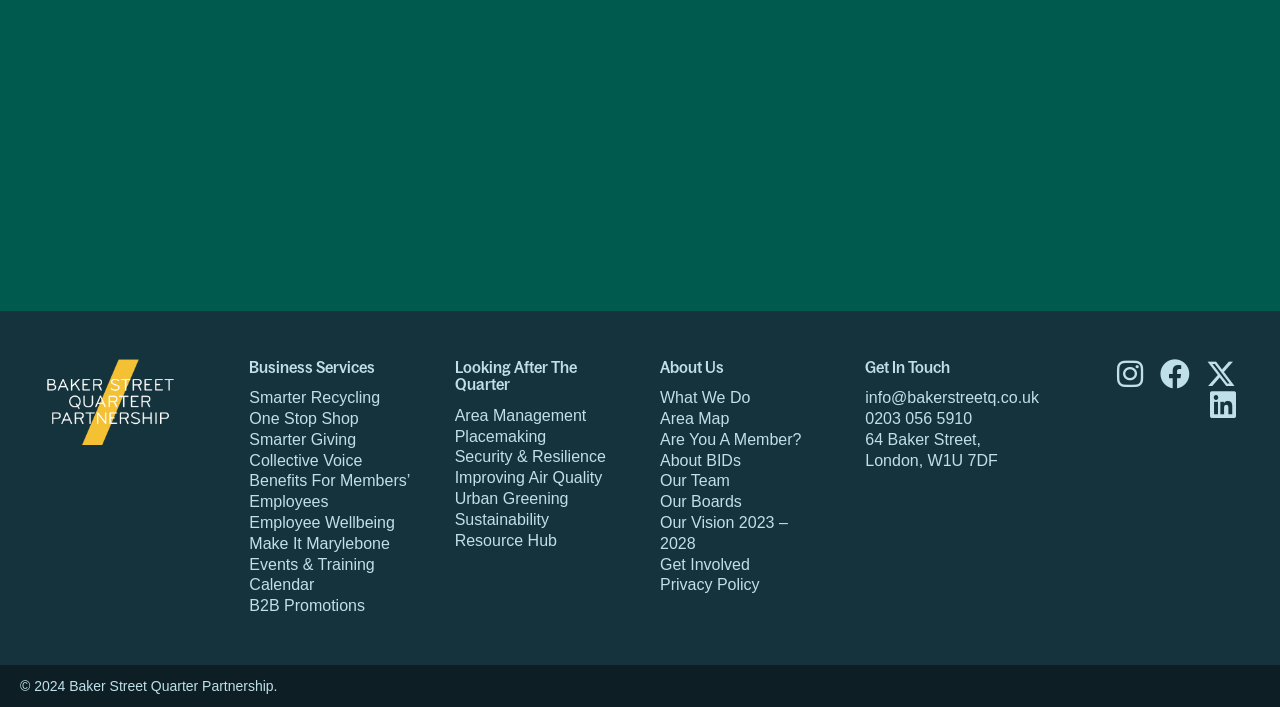Bounding box coordinates are specified in the format (top-left x, top-left y, bottom-right x, bottom-right y). All values are floating point numbers bounded between 0 and 1. Please provide the bounding box coordinate of the region this sentence describes: Our StoryExpand

None